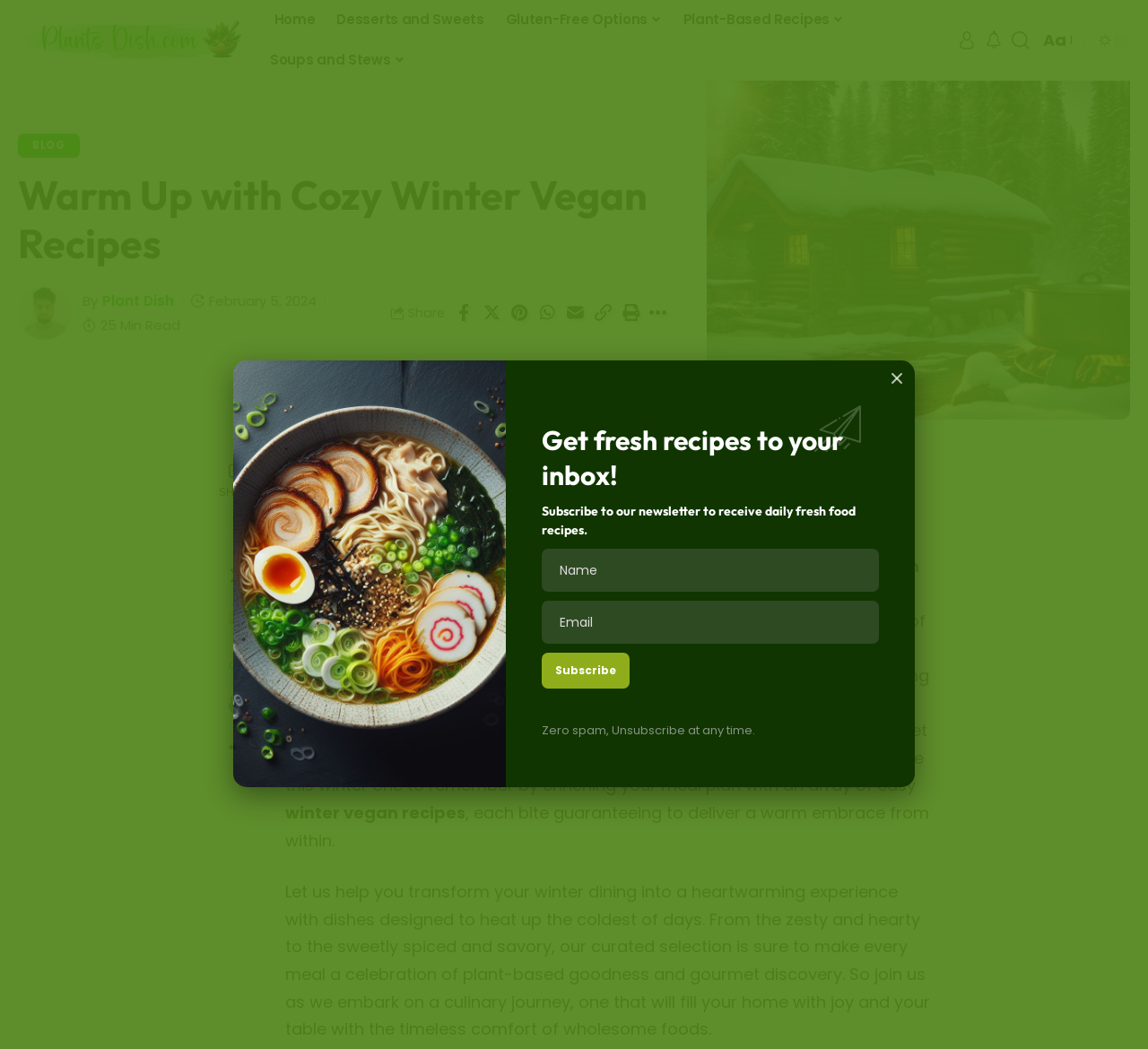Provide a short answer to the following question with just one word or phrase: What is the purpose of the newsletter subscription?

Receive daily fresh food recipes